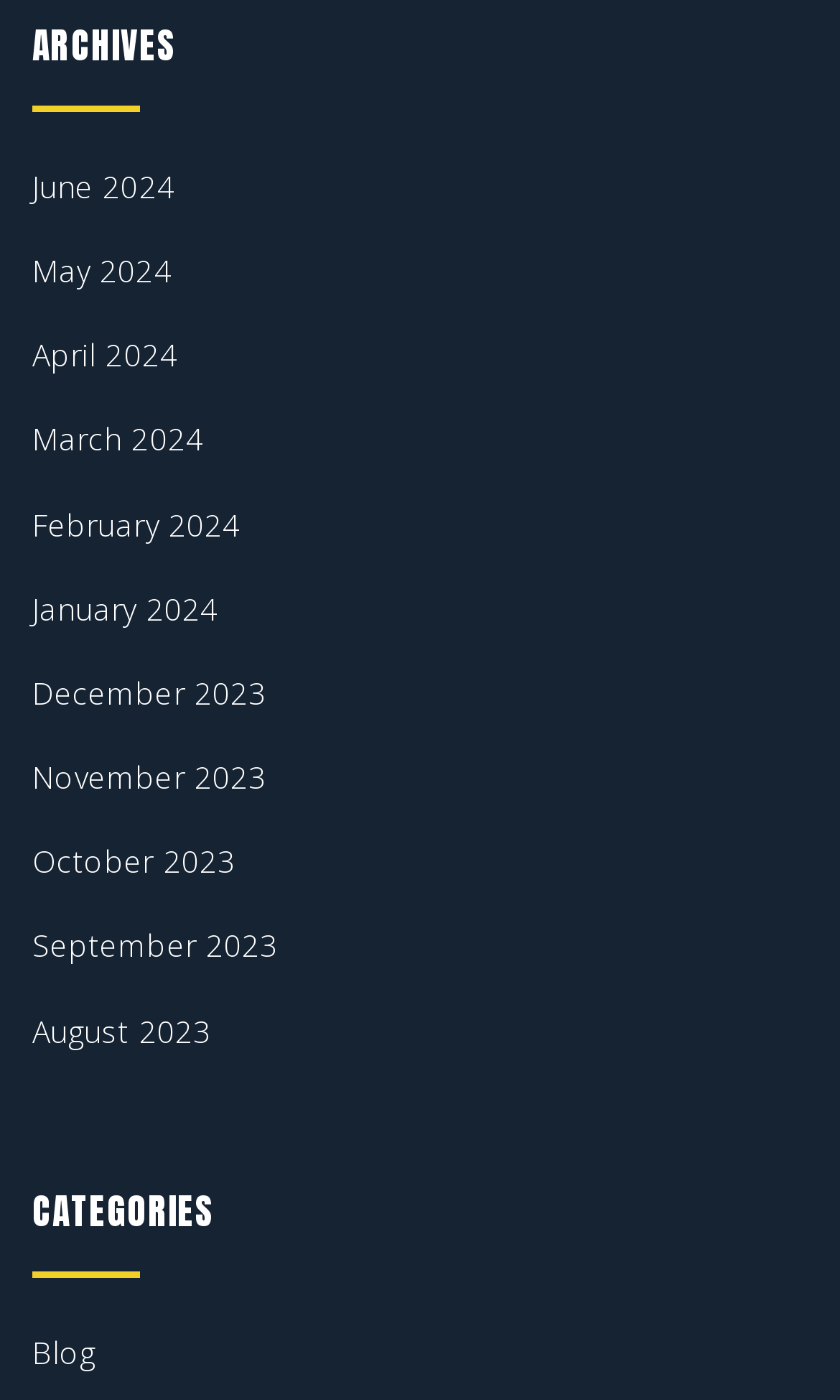Give a one-word or short phrase answer to the question: 
What is the category listed below the archives?

Blog